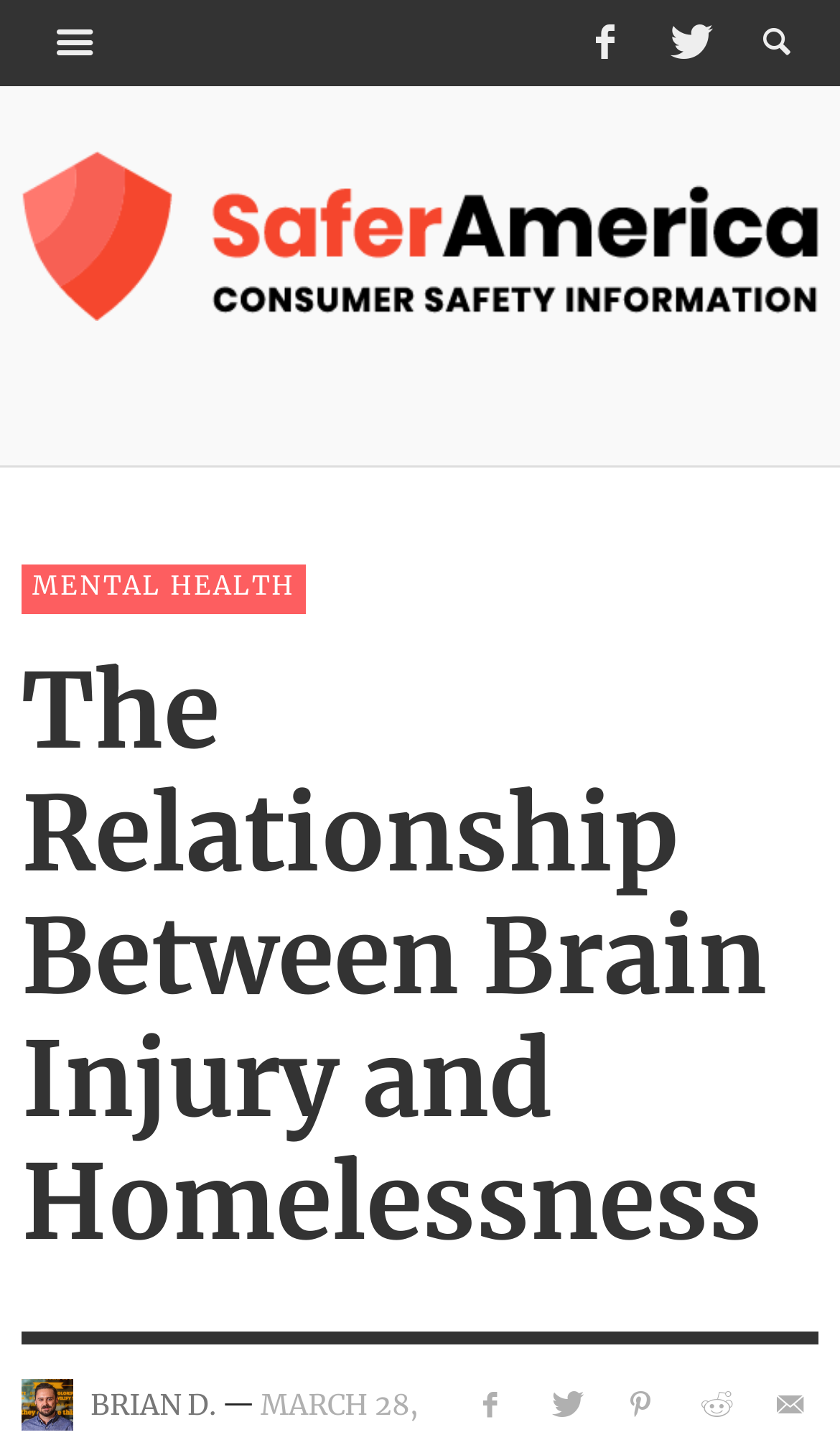How many social media links are present?
Relying on the image, give a concise answer in one word or a brief phrase.

5